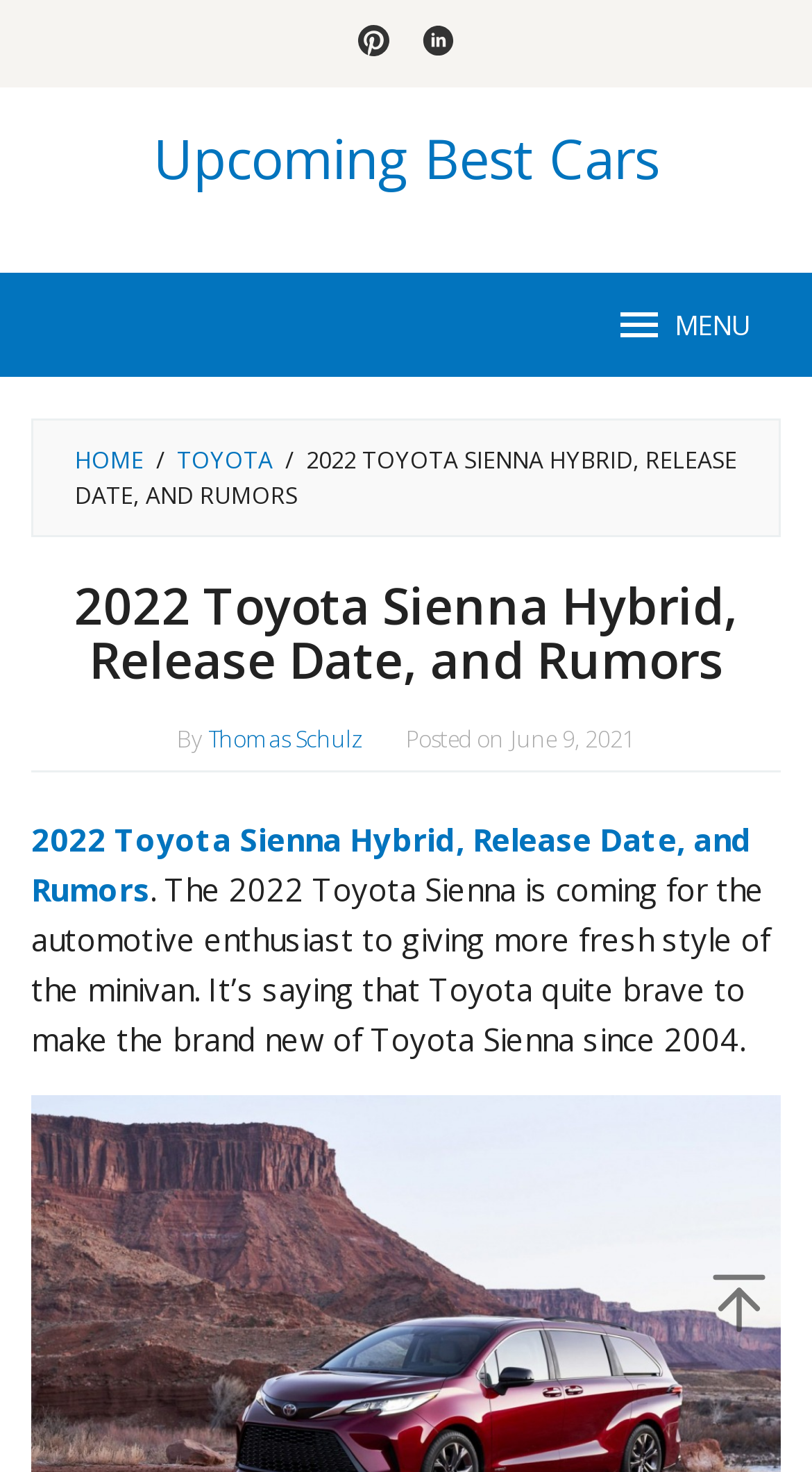Using the elements shown in the image, answer the question comprehensively: What is the topic of this webpage?

Based on the webpage's content, it appears to be discussing the 2022 Toyota Sienna Hybrid, its release date, and rumors surrounding it.